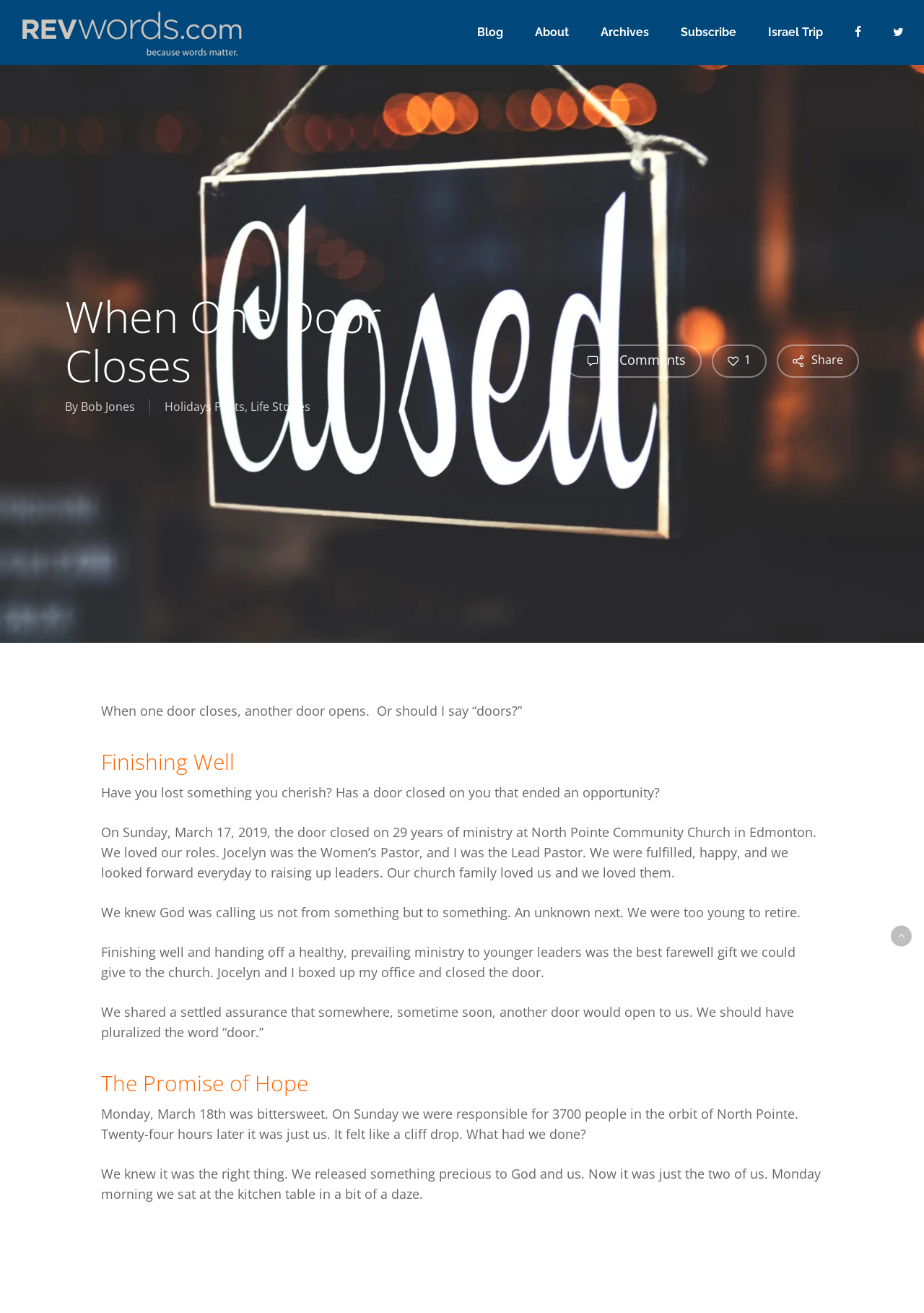Based on the element description: "parent_node: Blog aria-label="Back to top"", identify the bounding box coordinates for this UI element. The coordinates must be four float numbers between 0 and 1, listed as [left, top, right, bottom].

[0.964, 0.705, 0.987, 0.721]